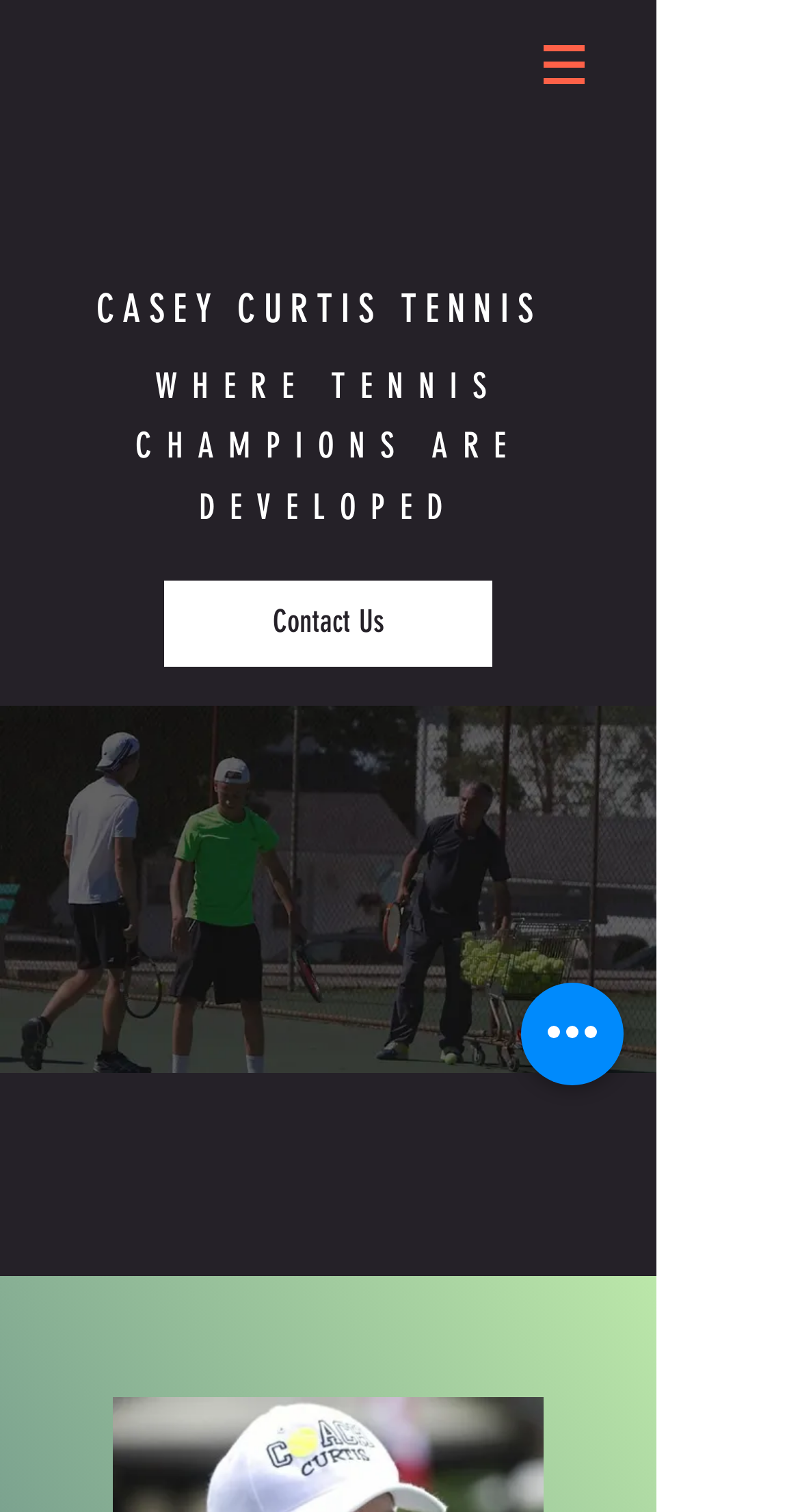Please reply with a single word or brief phrase to the question: 
What is the theme of the webpage?

Tennis